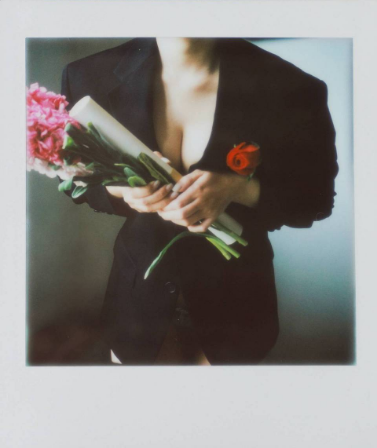What is the background of the image?
Look at the image and provide a detailed response to the question.

The caption notes that the 'blurred background enhances the intimate atmosphere', implying that the background of the image is intentionally blurred to focus attention on the subject.